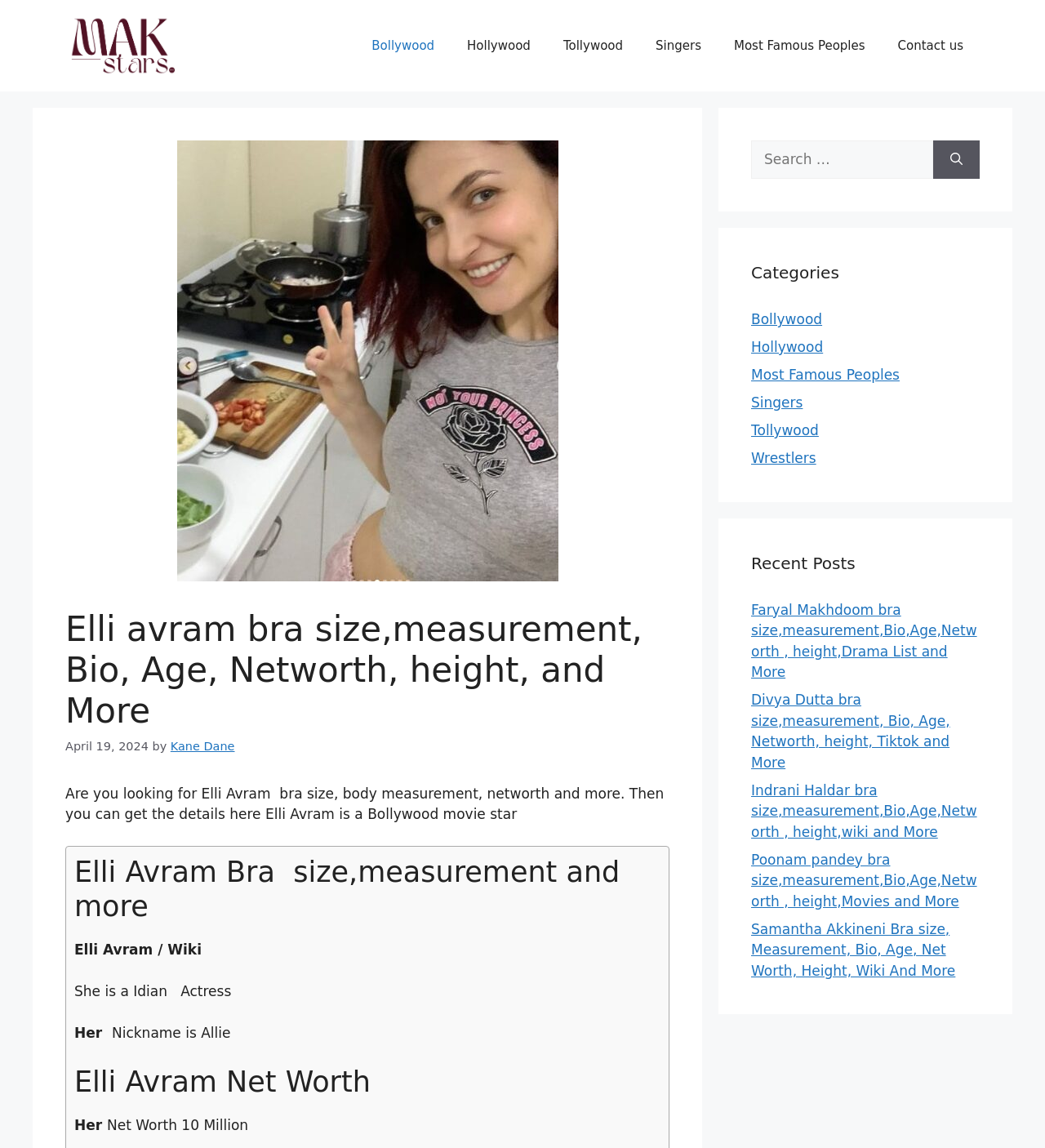Bounding box coordinates are to be given in the format (top-left x, top-left y, bottom-right x, bottom-right y). All values must be floating point numbers between 0 and 1. Provide the bounding box coordinate for the UI element described as: Most Famous Peoples

[0.687, 0.018, 0.843, 0.061]